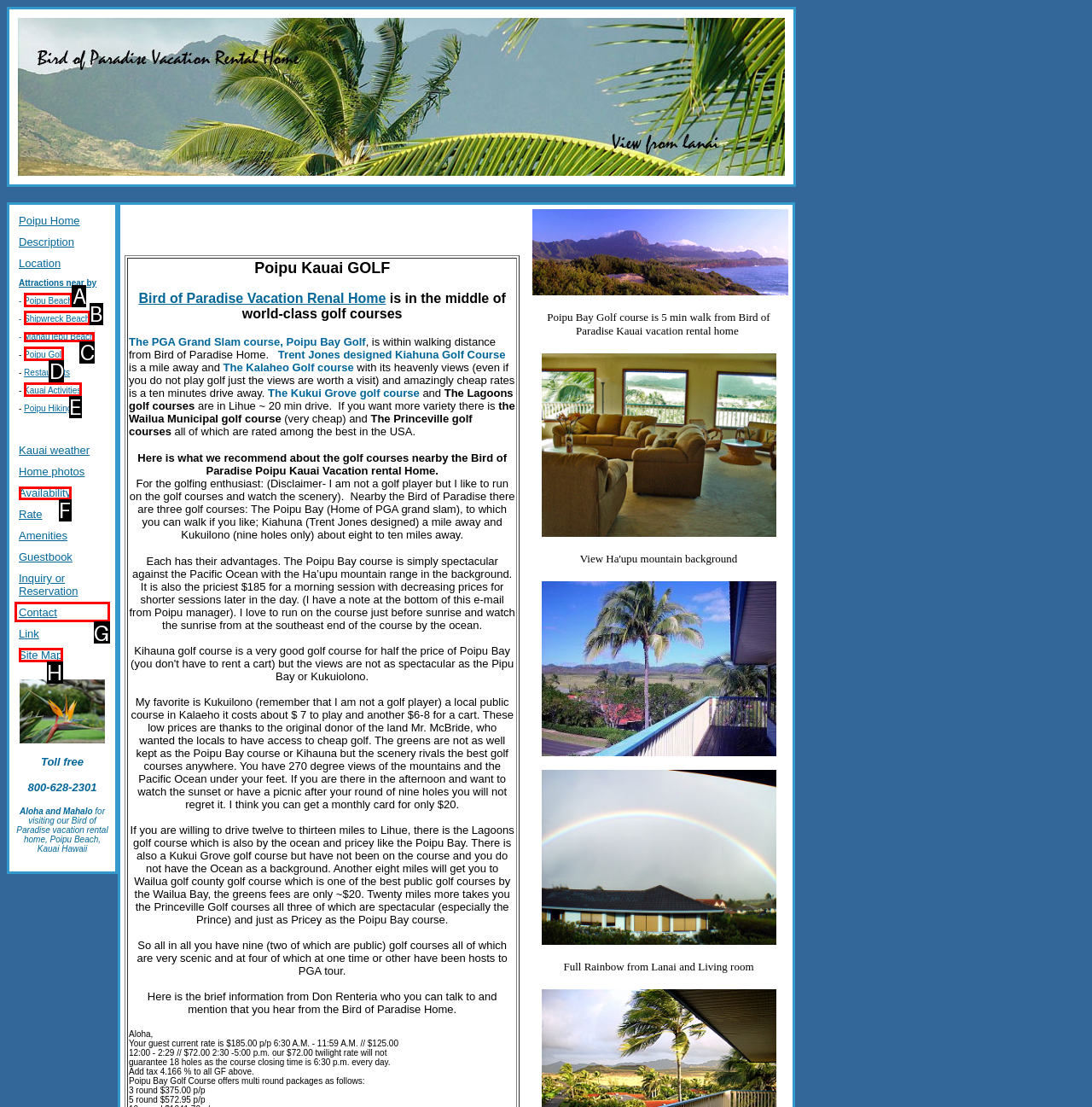Pick the option that should be clicked to perform the following task: Contact us
Answer with the letter of the selected option from the available choices.

G